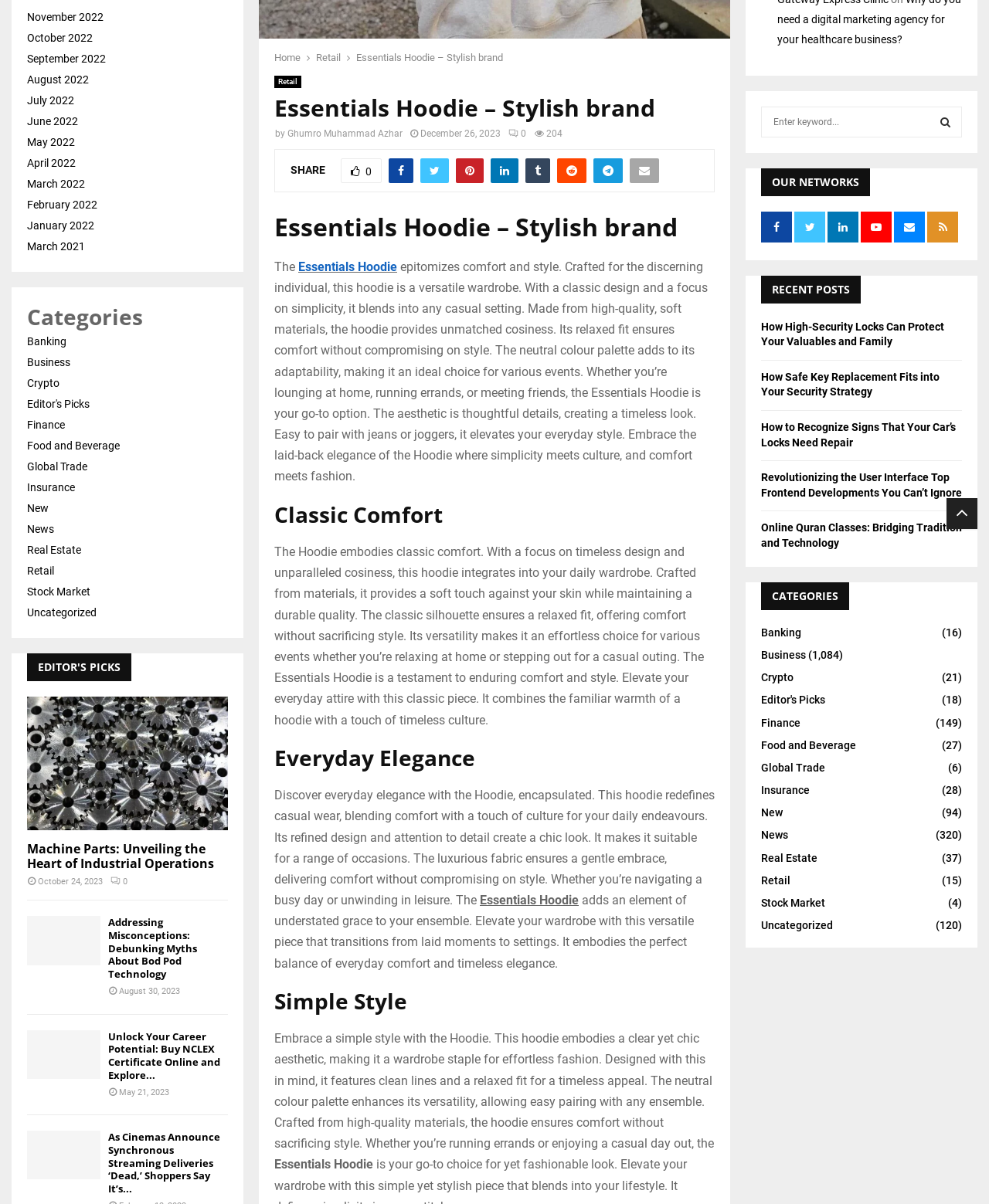Given the webpage screenshot, identify the bounding box of the UI element that matches this description: "New (94)".

[0.77, 0.67, 0.791, 0.68]